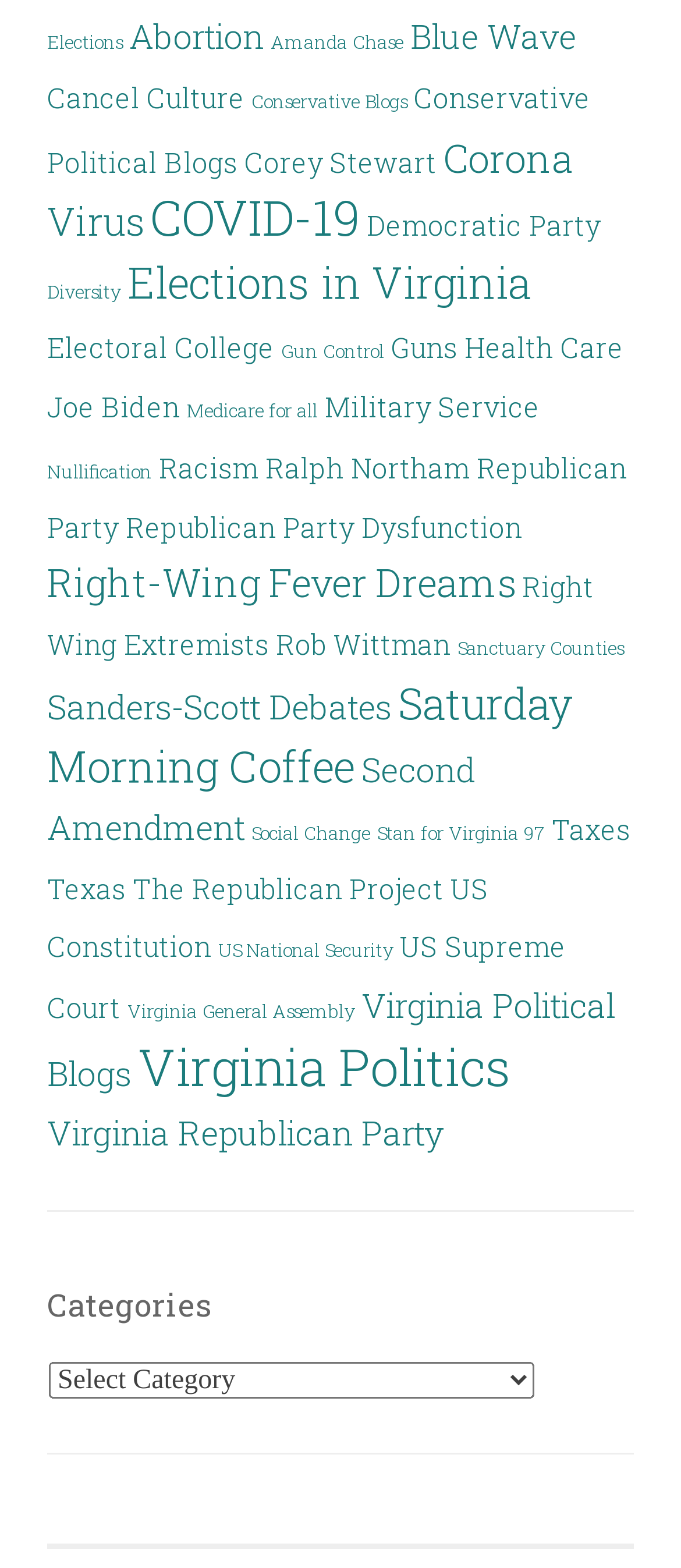Can you find the bounding box coordinates for the element that needs to be clicked to execute this instruction: "Search"? The coordinates should be given as four float numbers between 0 and 1, i.e., [left, top, right, bottom].

None